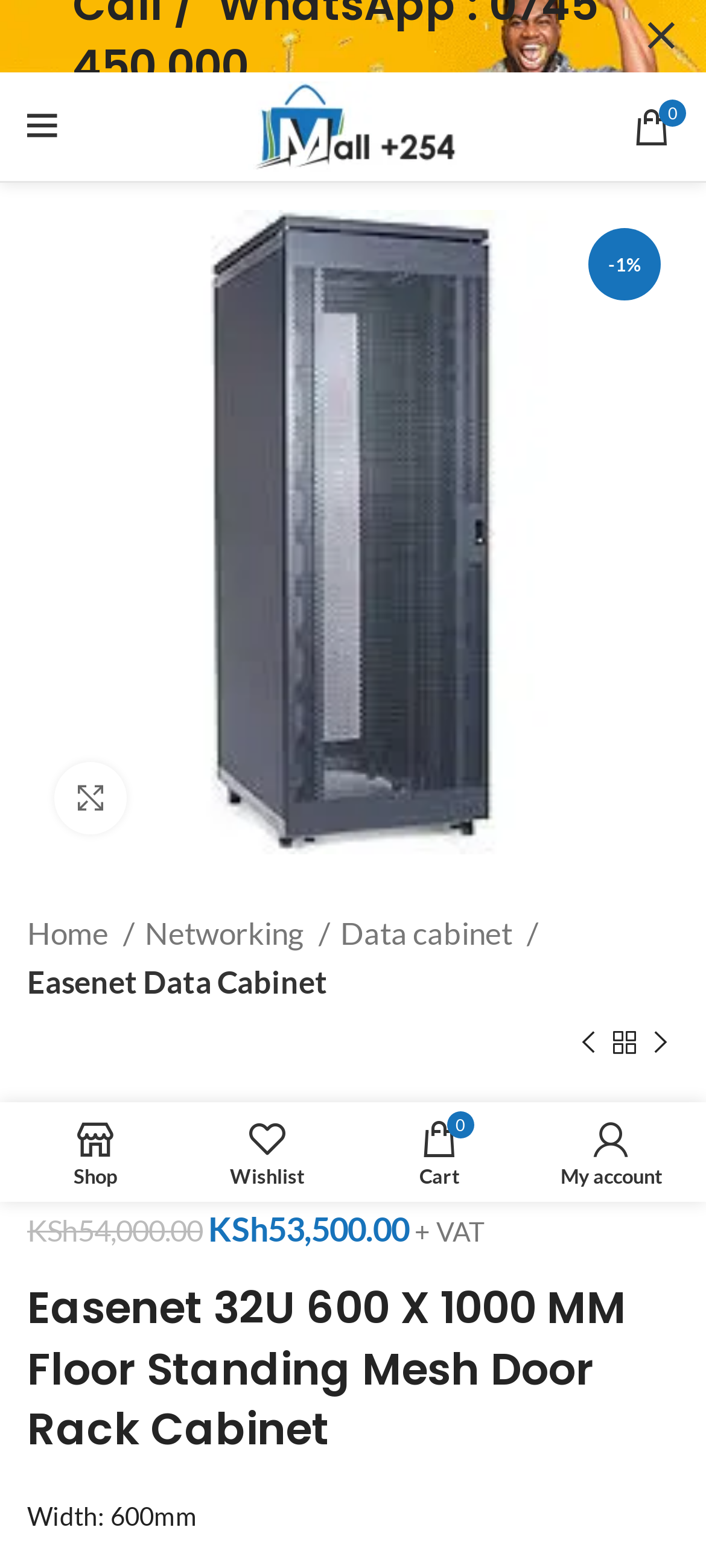Locate the UI element that matches the description The Europe Today in the webpage screenshot. Return the bounding box coordinates in the format (top-left x, top-left y, bottom-right x, bottom-right y), with values ranging from 0 to 1.

None